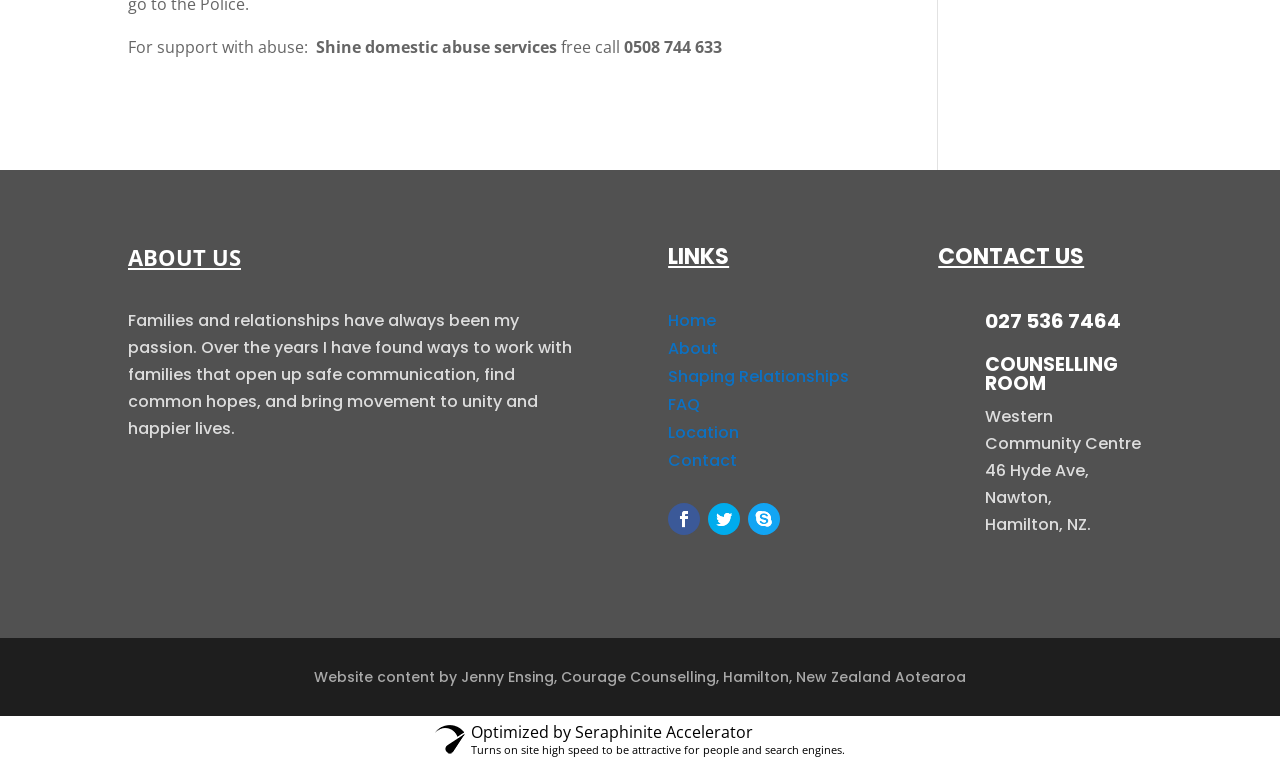Provide the bounding box coordinates for the UI element described in this sentence: "Shaping Relationships". The coordinates should be four float values between 0 and 1, i.e., [left, top, right, bottom].

[0.522, 0.477, 0.663, 0.507]